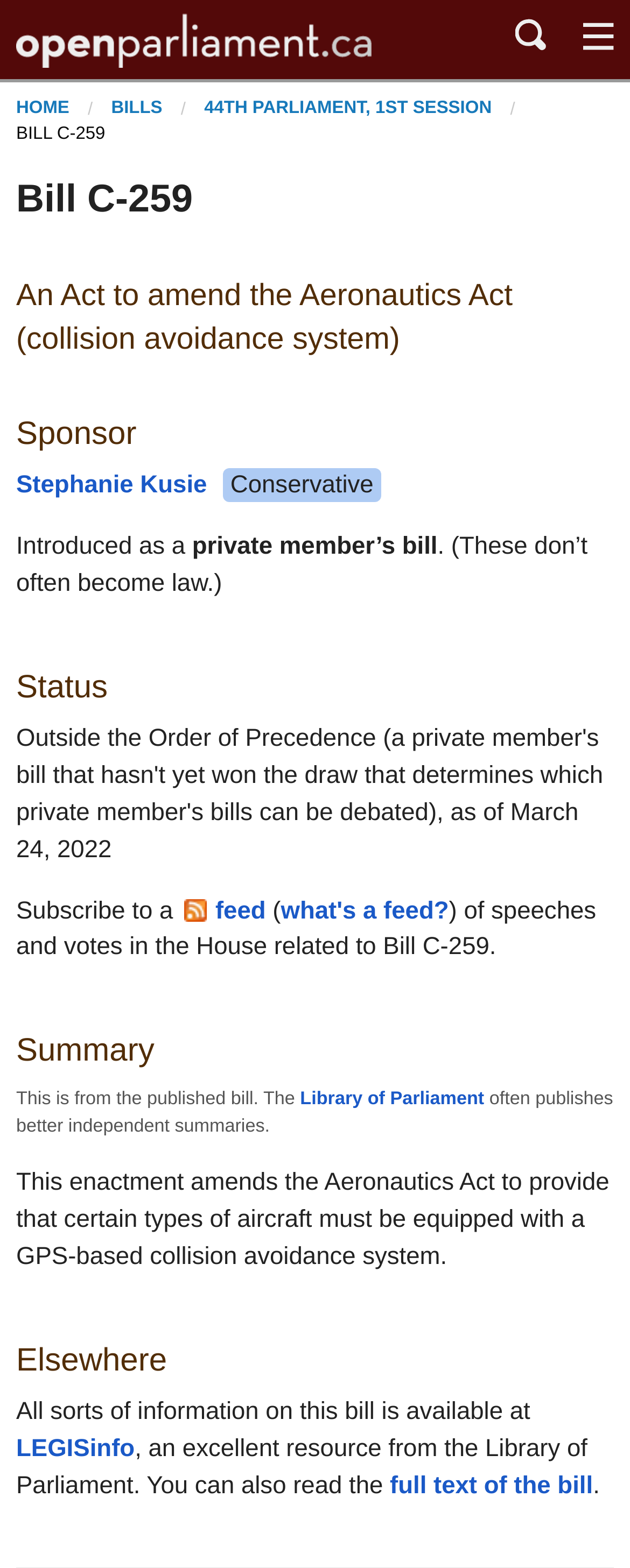Answer the question in one word or a short phrase:
What is the purpose of the bill?

To amend the Aeronautics Act